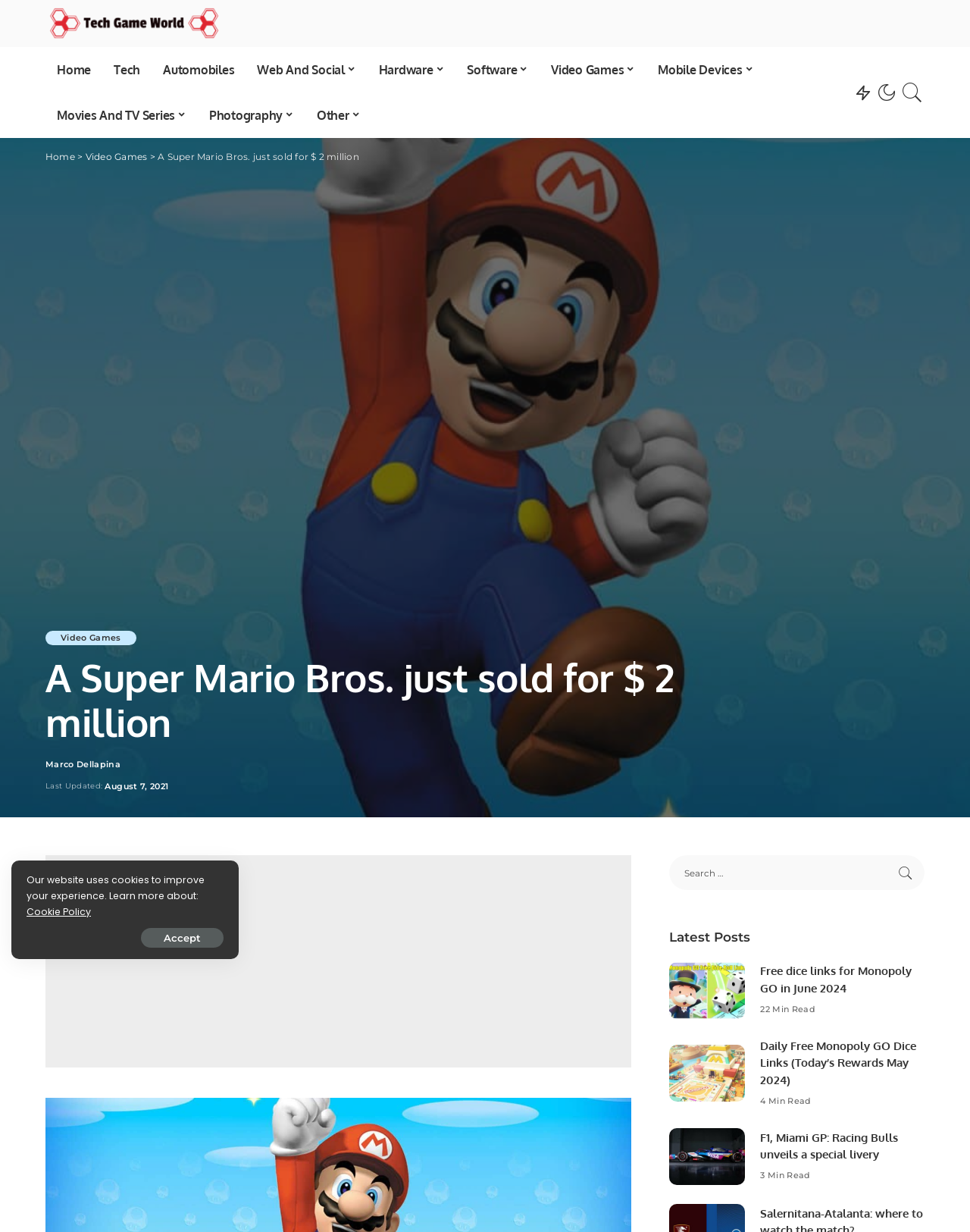What is the name of the author of the article?
Please look at the screenshot and answer in one word or a short phrase.

Marco Dellapina